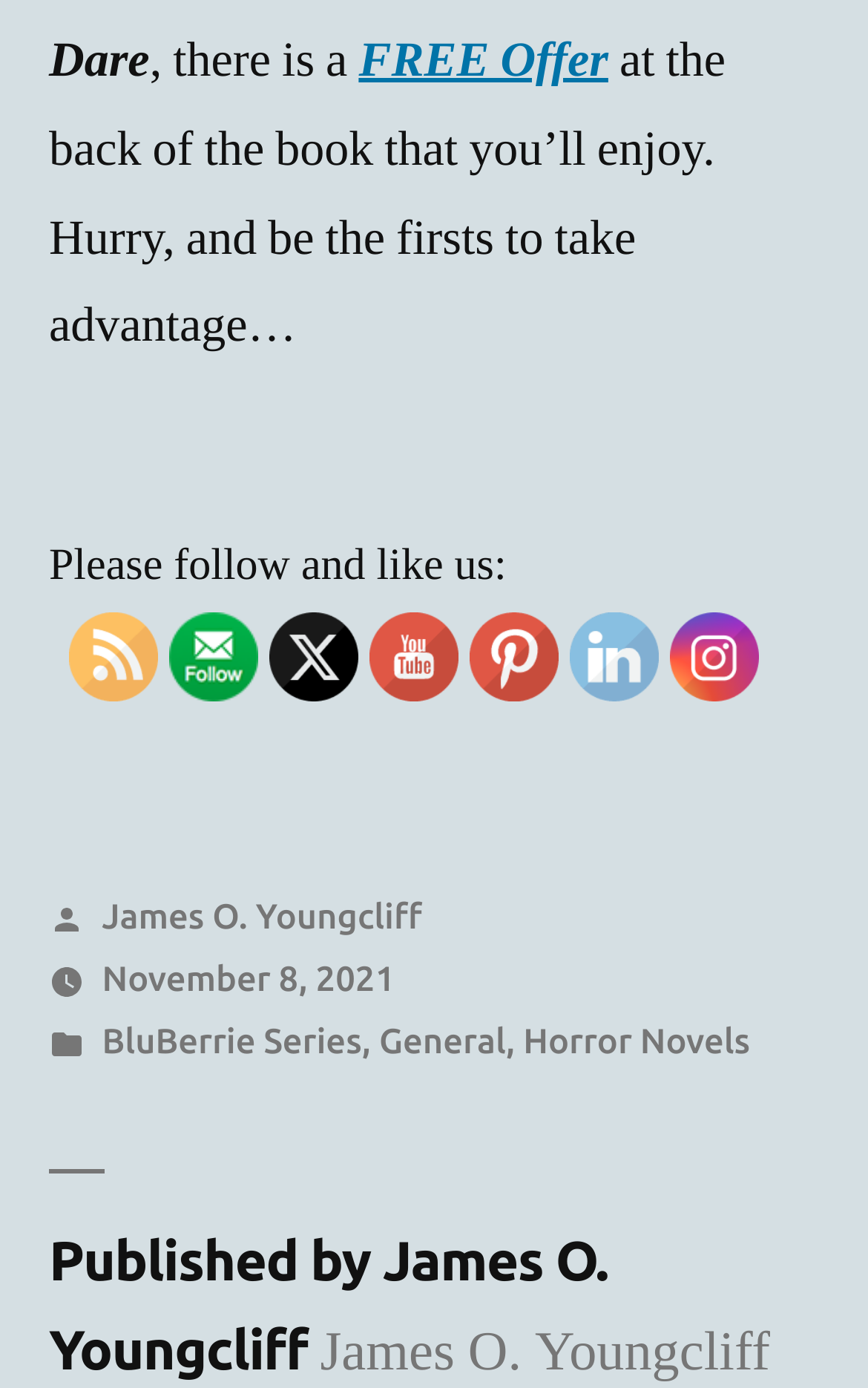Specify the bounding box coordinates of the area to click in order to execute this command: 'Click on the FREE Offer link'. The coordinates should consist of four float numbers ranging from 0 to 1, and should be formatted as [left, top, right, bottom].

[0.413, 0.021, 0.701, 0.066]